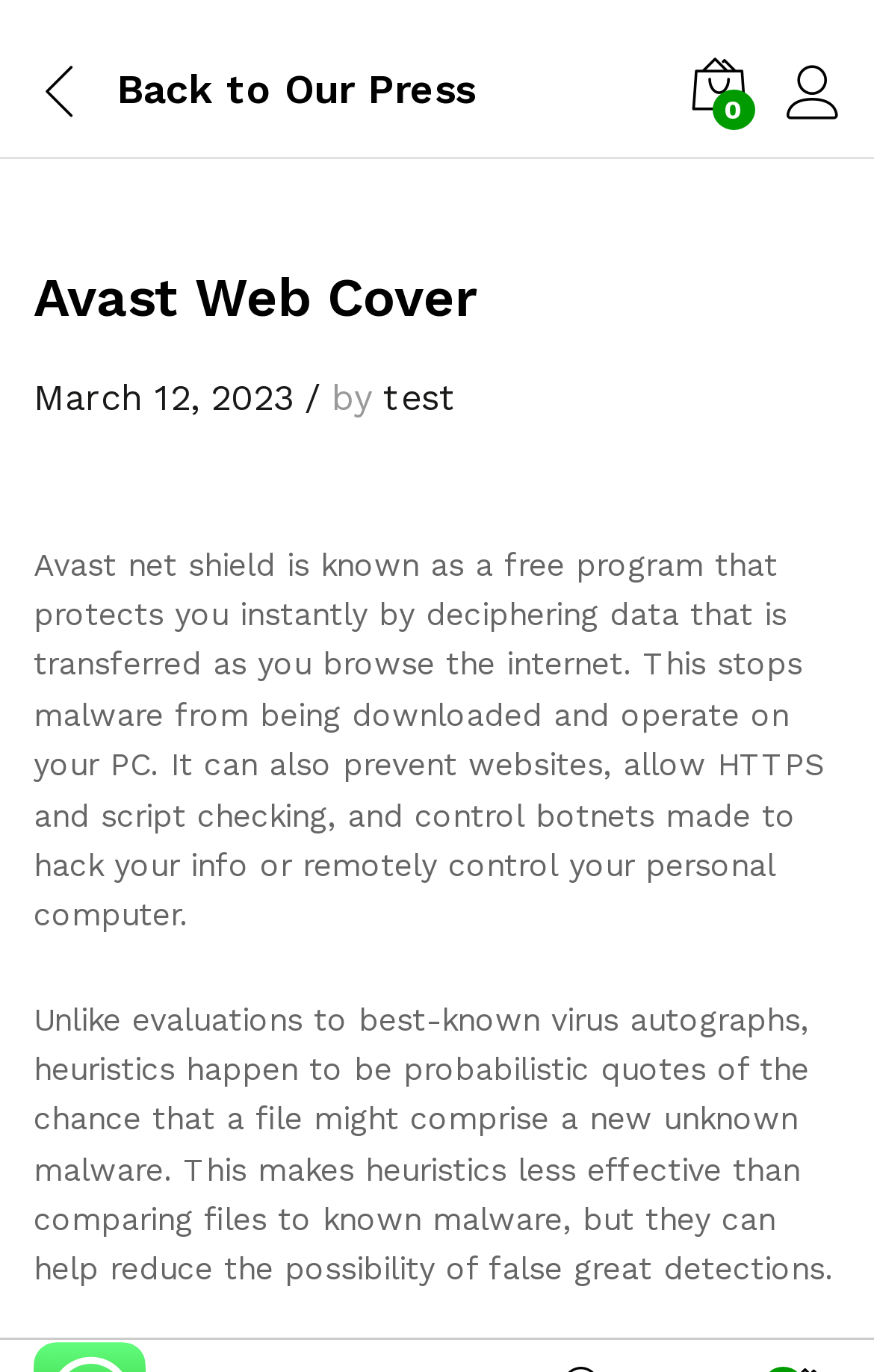How many links are present in the header section?
Answer the question in as much detail as possible.

The header section contains four links: 'Back to Our Press', '0', '', and 'March 12, 2023'.